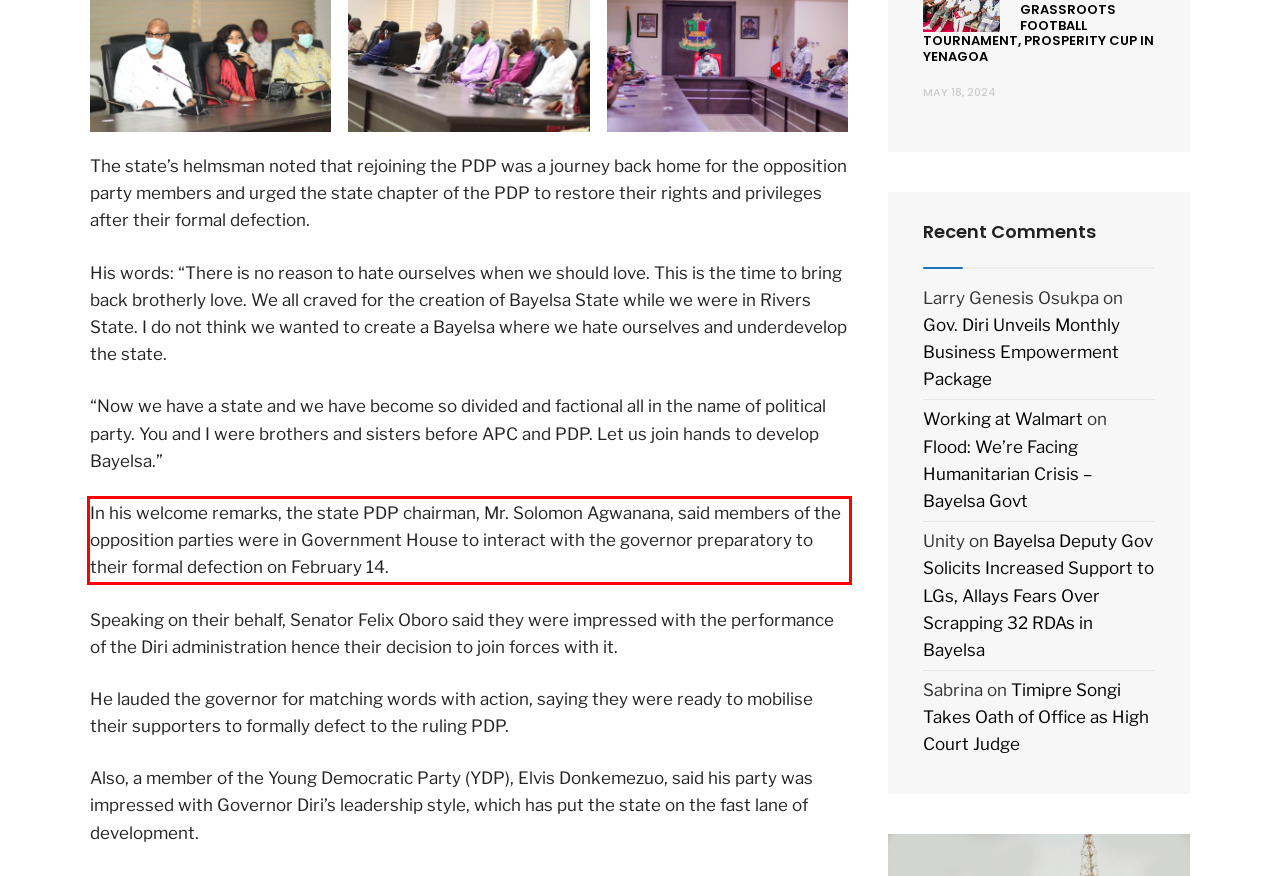Inspect the webpage screenshot that has a red bounding box and use OCR technology to read and display the text inside the red bounding box.

In his welcome remarks, the state PDP chairman, Mr. Solomon Agwanana, said members of the opposition parties were in Government House to interact with the governor preparatory to their formal defection on February 14.